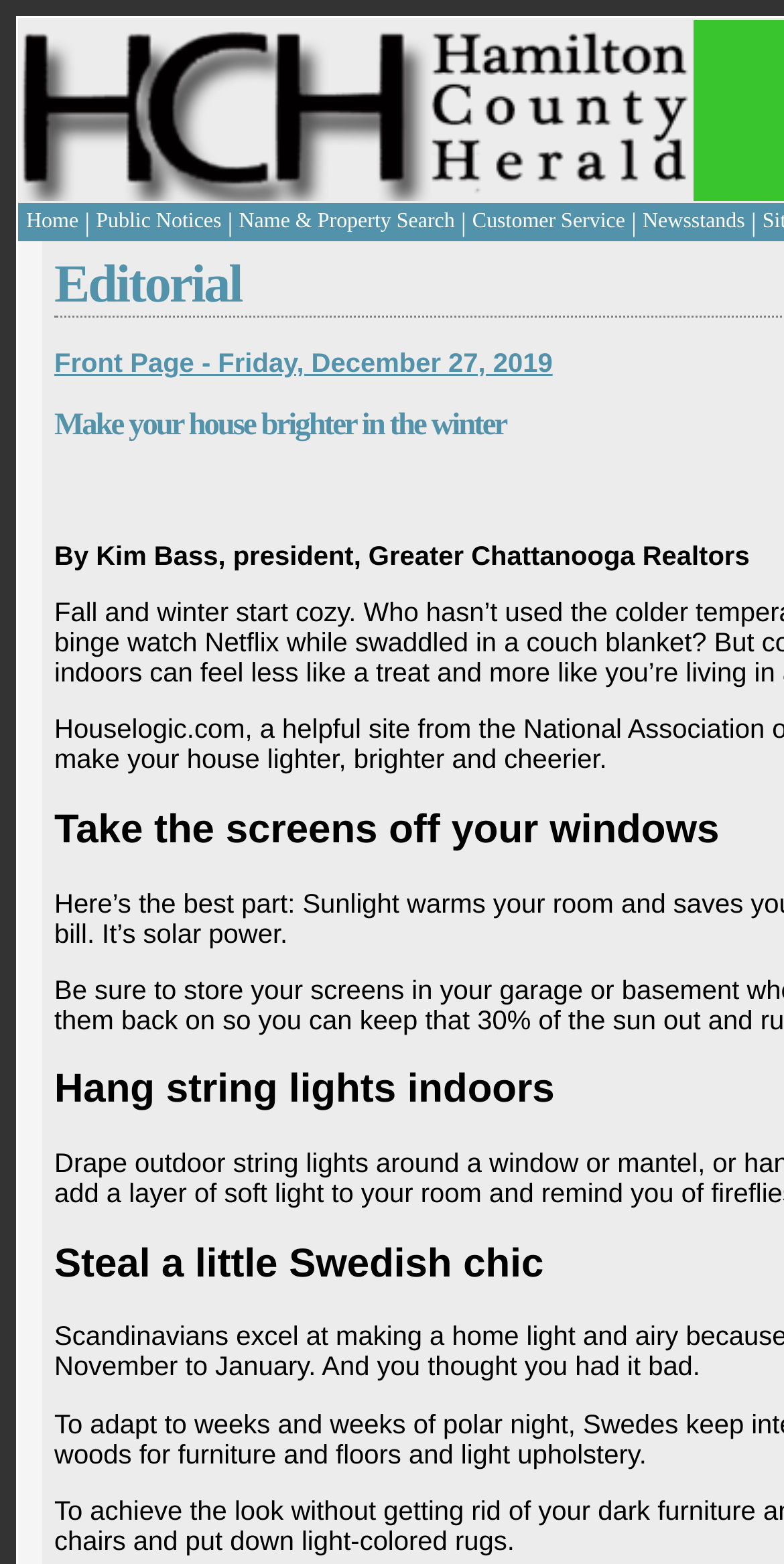Give an in-depth explanation of the webpage layout and content.

The webpage is the Hamilton County Herald, a news website. At the top, there is a masthead with the logo of the Hamilton Herald, which is a prominent element on the page. Below the masthead, there is a navigation menu with seven items: Home, Public Notices, Name & Property Search, Customer Service, Newsstands, and two separator lines. These menu items are evenly spaced and take up most of the width of the page.

On the left side of the page, there is a prominent link to the Front Page, dated Friday, December 27, 2019. To the right of this link, there is a paragraph of text attributed to Kim Bass, president of the Greater Chattanooga Realtors. This text is a significant element on the page, taking up about half of the page's width.